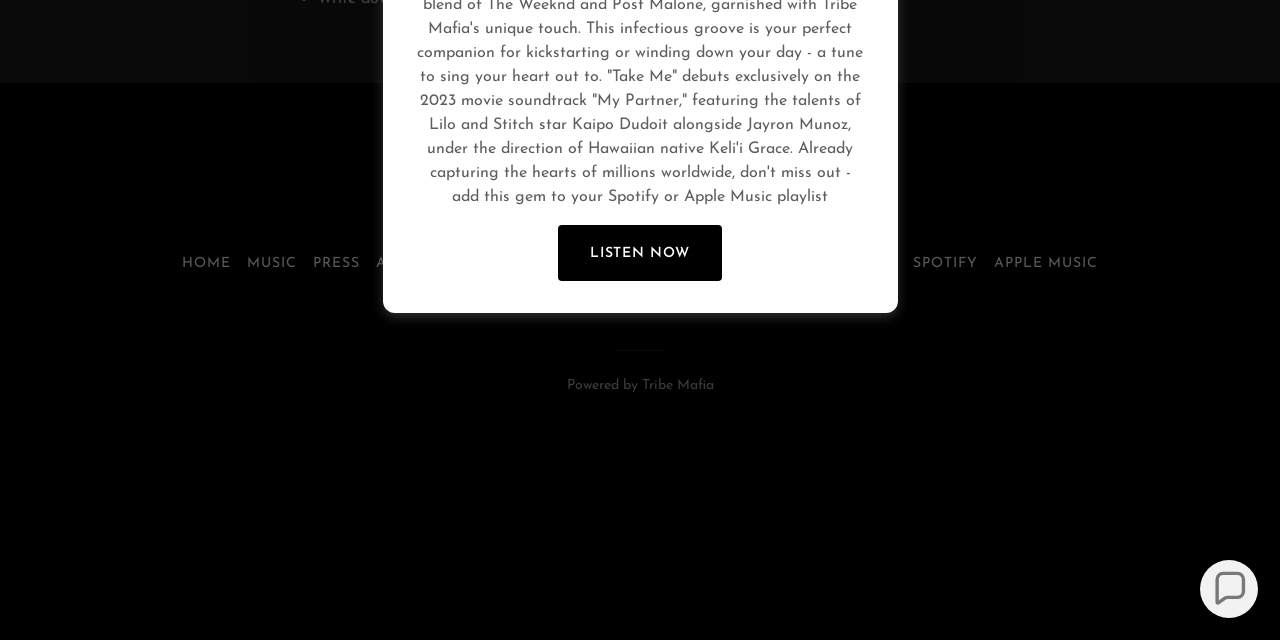Identify the bounding box for the given UI element using the description provided. Coordinates should be in the format (top-left x, top-left y, bottom-right x, bottom-right y) and must be between 0 and 1. Here is the description: Spotify

[0.707, 0.387, 0.77, 0.435]